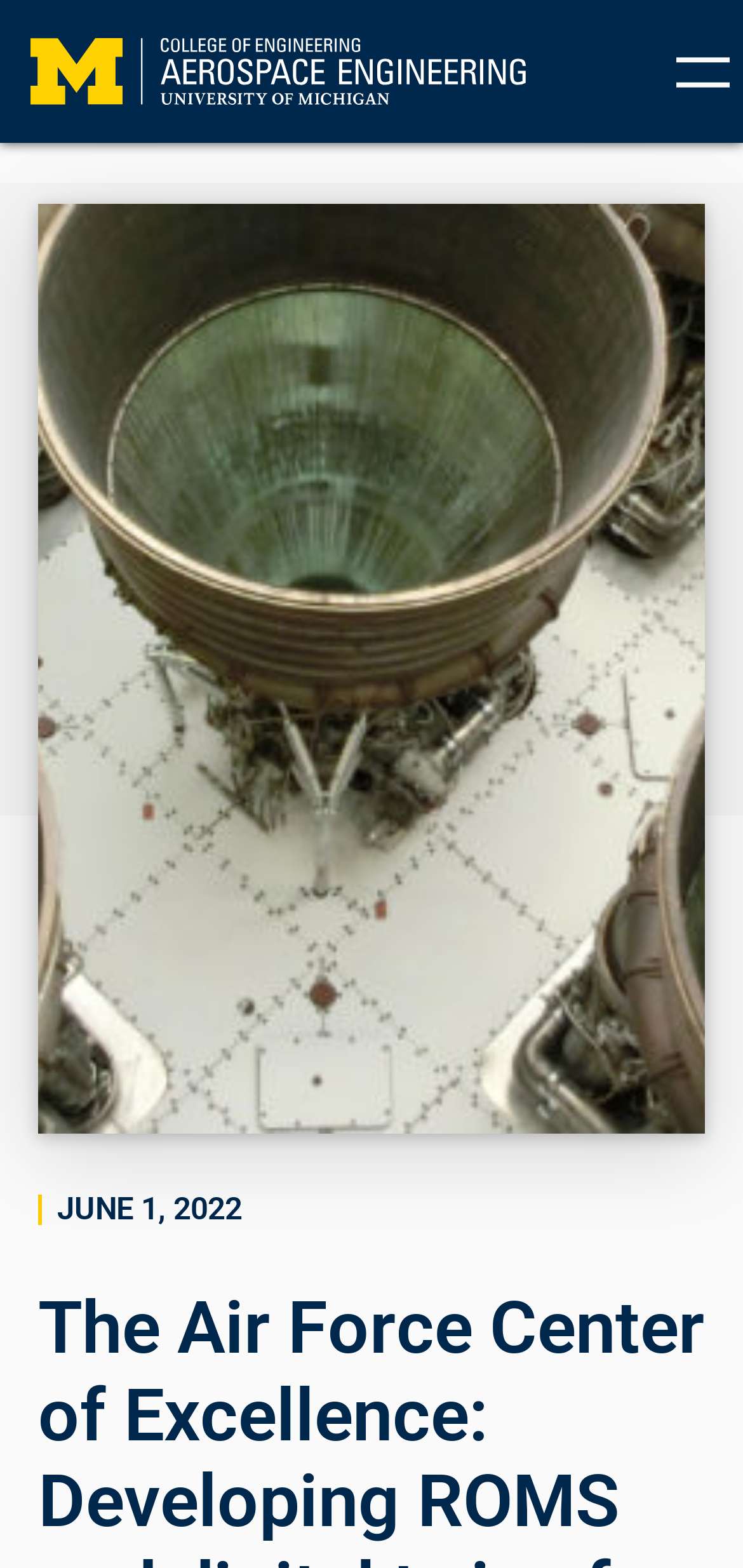Identify and provide the bounding box coordinates of the UI element described: "Marlo Strydom". The coordinates should be formatted as [left, top, right, bottom], with each number being a float between 0 and 1.

None